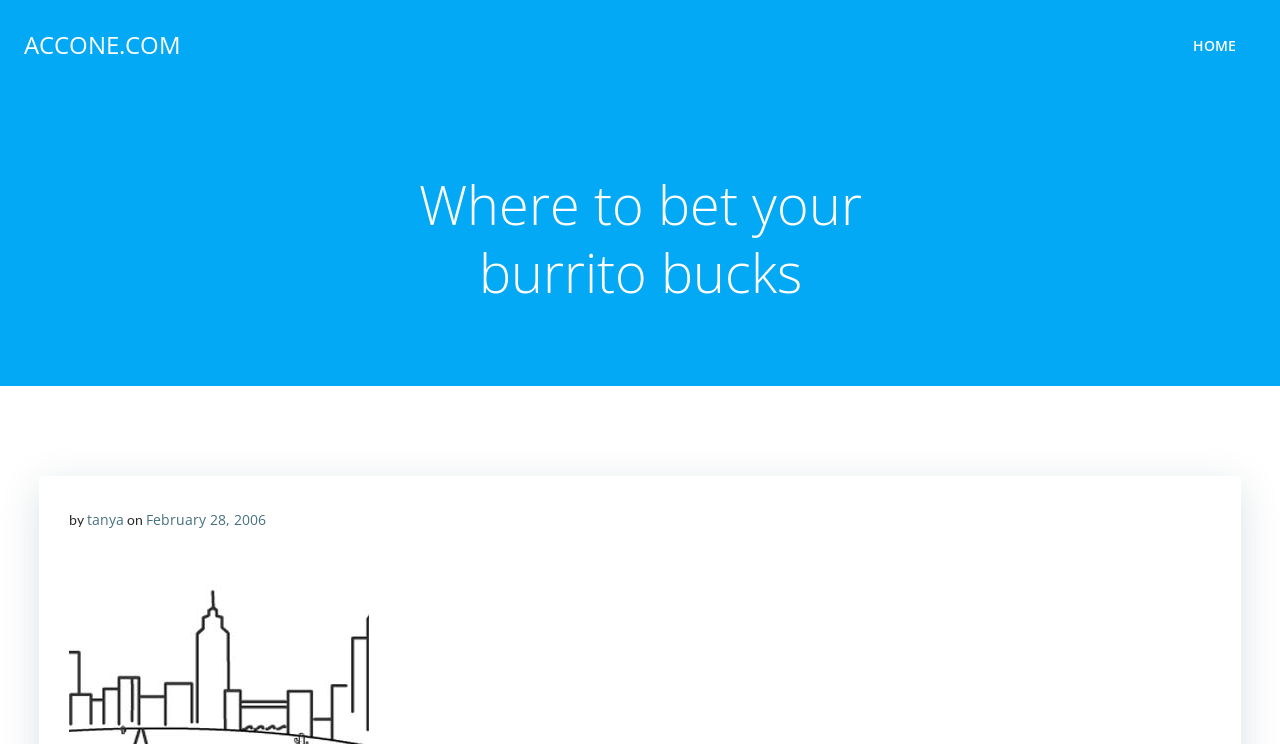Create a detailed description of the webpage's content and layout.

The webpage appears to be a blog post or article with a title "Where to bet your burrito bucks" written by "tanya" on "February 28, 2006". The title is prominently displayed in the middle of the page, taking up a significant amount of vertical space. 

At the top-left corner, there is a link to "ACCONE.COM", which is likely the website's logo or homepage link. On the opposite side, at the top-right corner, there is a link to "HOME", possibly leading to the website's main page.

Below the title, there is a byline that reads "by tanya on February 28, 2006", indicating the author and publication date of the article. The byline is positioned near the top of the page, slightly below the title.